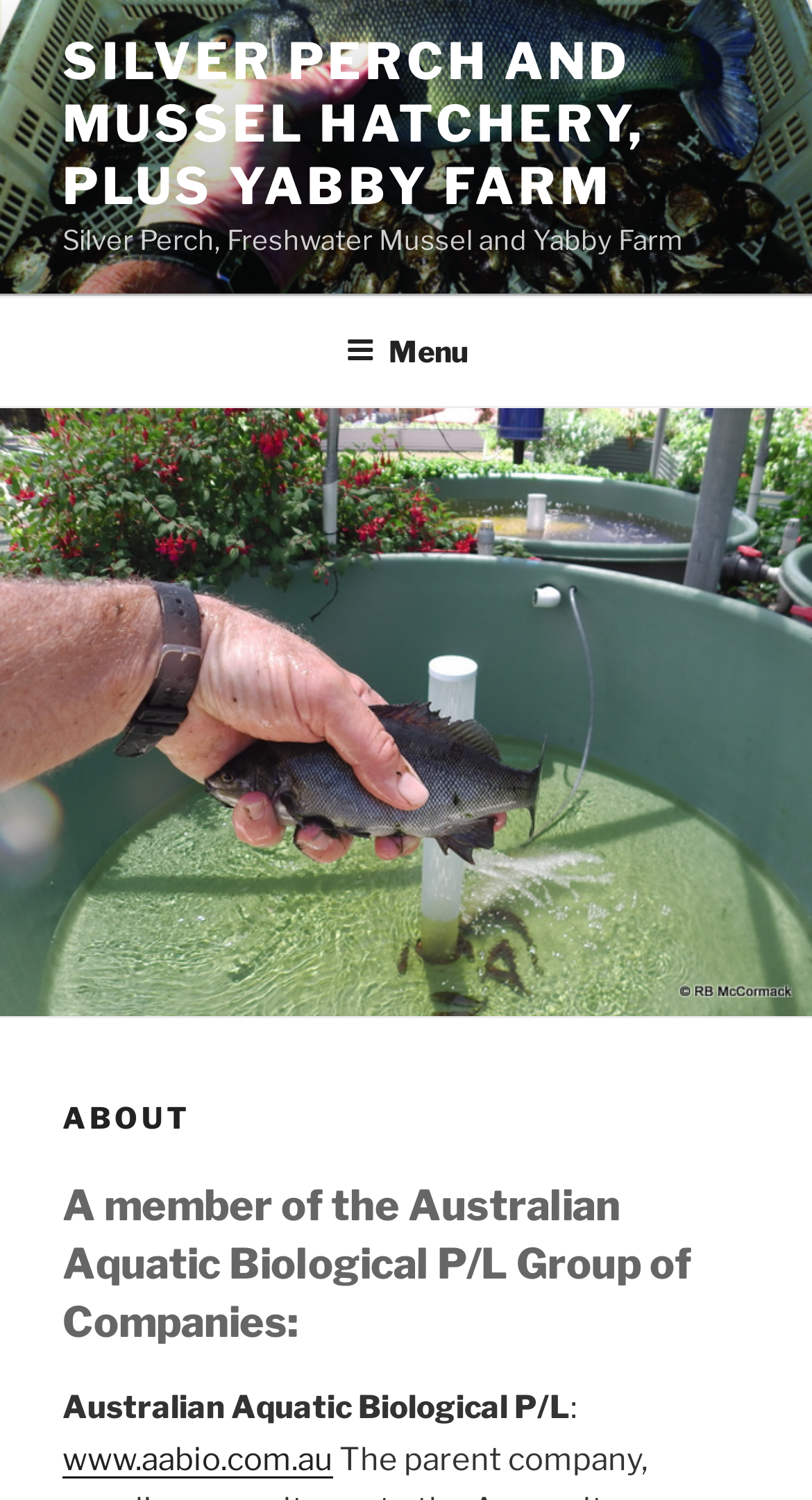What is the URL of the related website? Please answer the question using a single word or phrase based on the image.

www.aabio.com.au